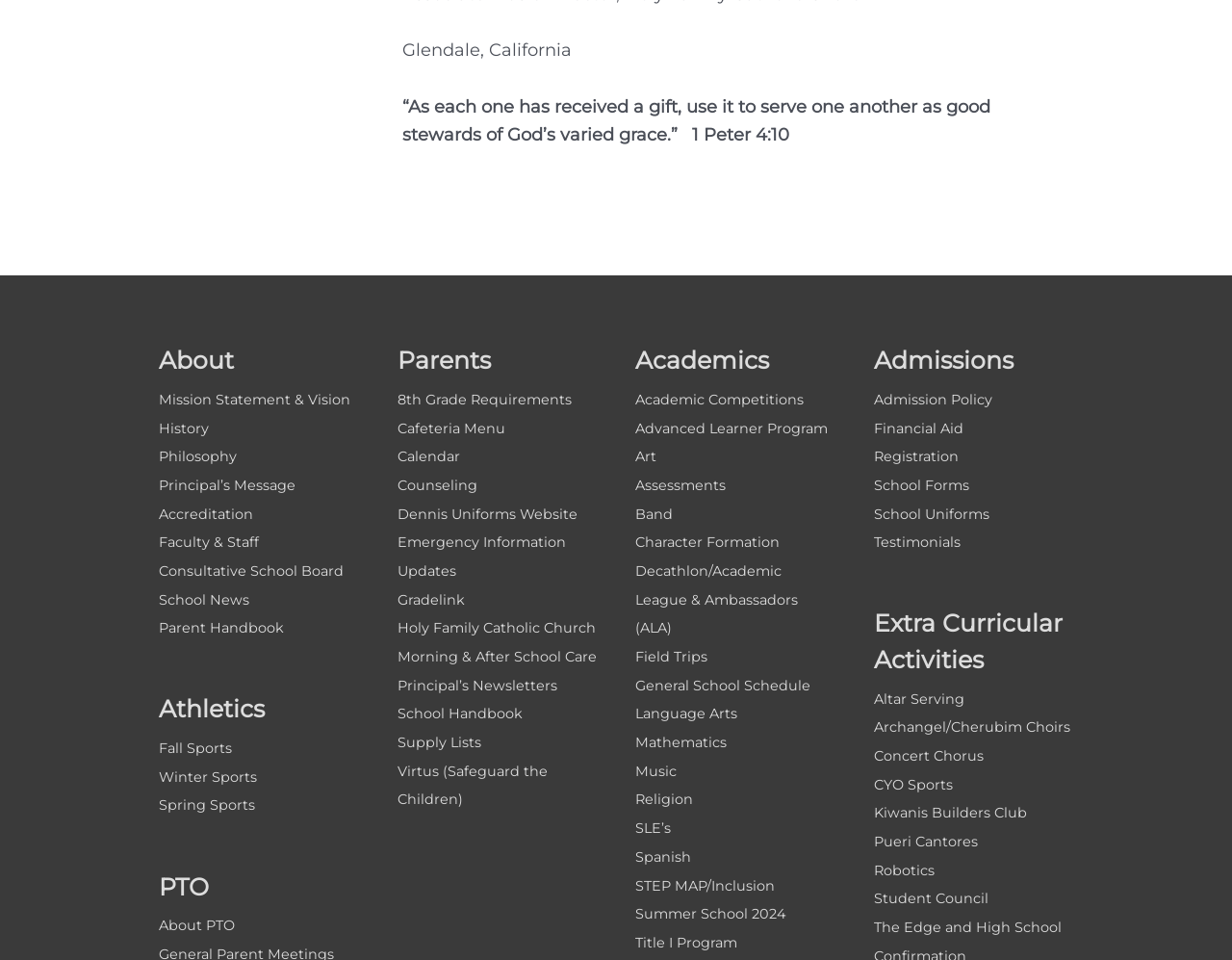What is the name of the church associated with the school?
Please look at the screenshot and answer in one word or a short phrase.

Holy Family Catholic Church